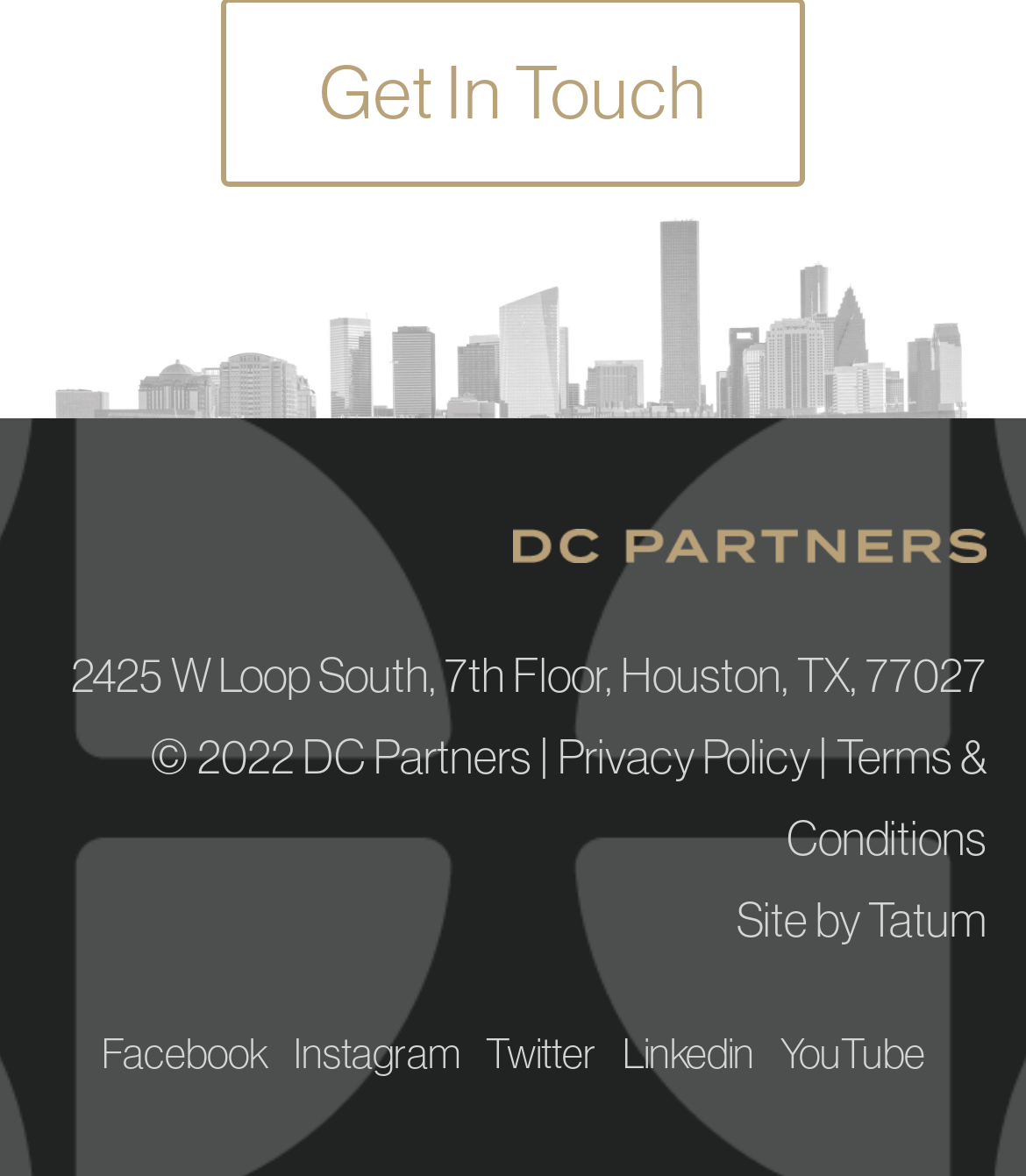Give the bounding box coordinates for the element described as: "Contact".

None